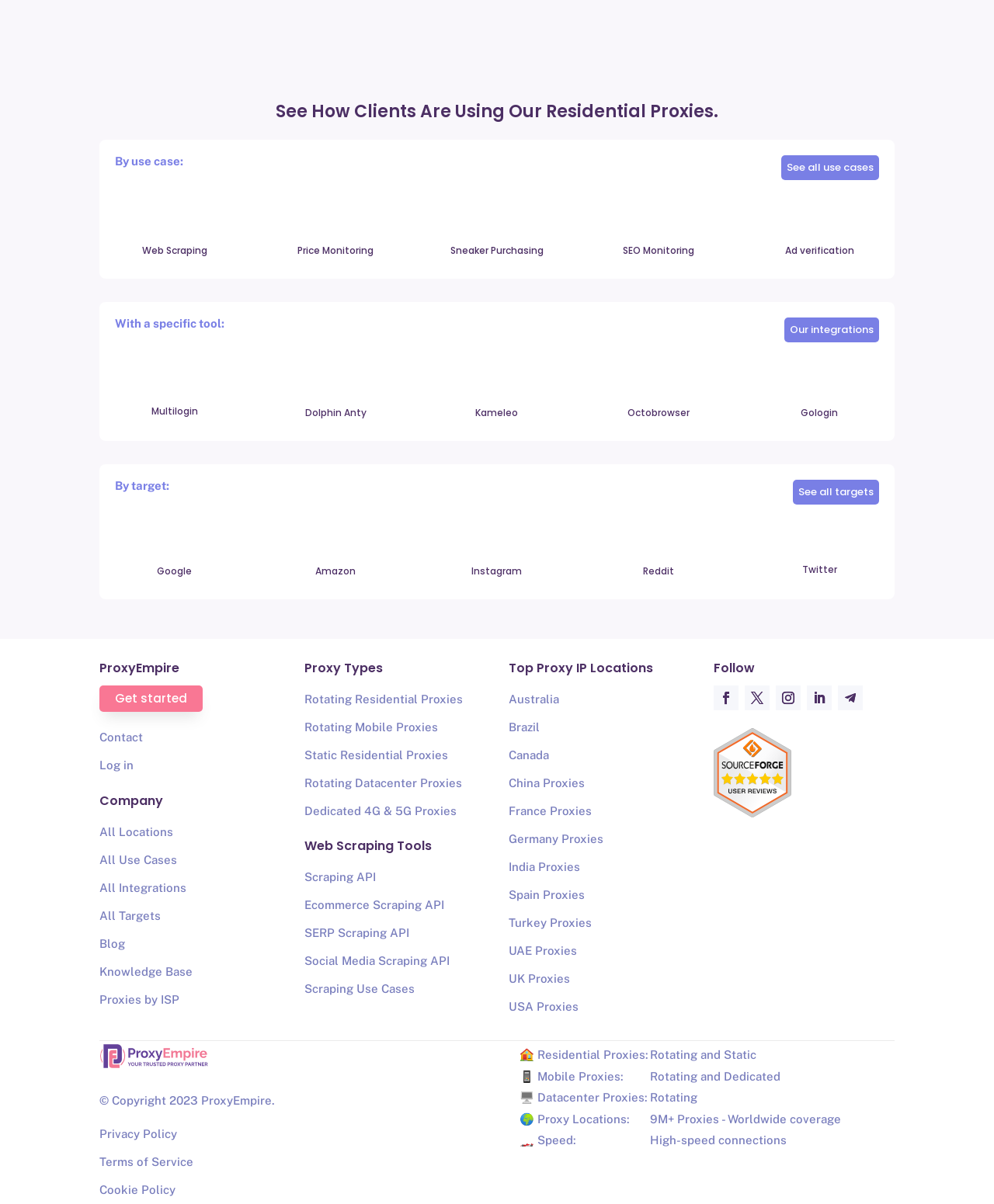Respond with a single word or phrase for the following question: 
How many targets are listed?

5